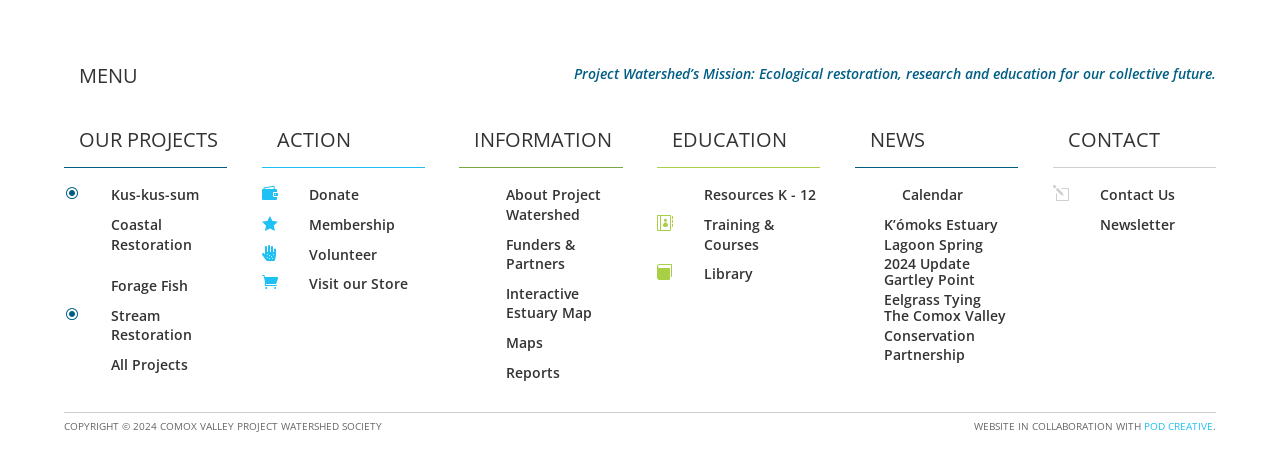Predict the bounding box coordinates for the UI element described as: "Resources K - 12". The coordinates should be four float numbers between 0 and 1, presented as [left, top, right, bottom].

[0.55, 0.403, 0.638, 0.444]